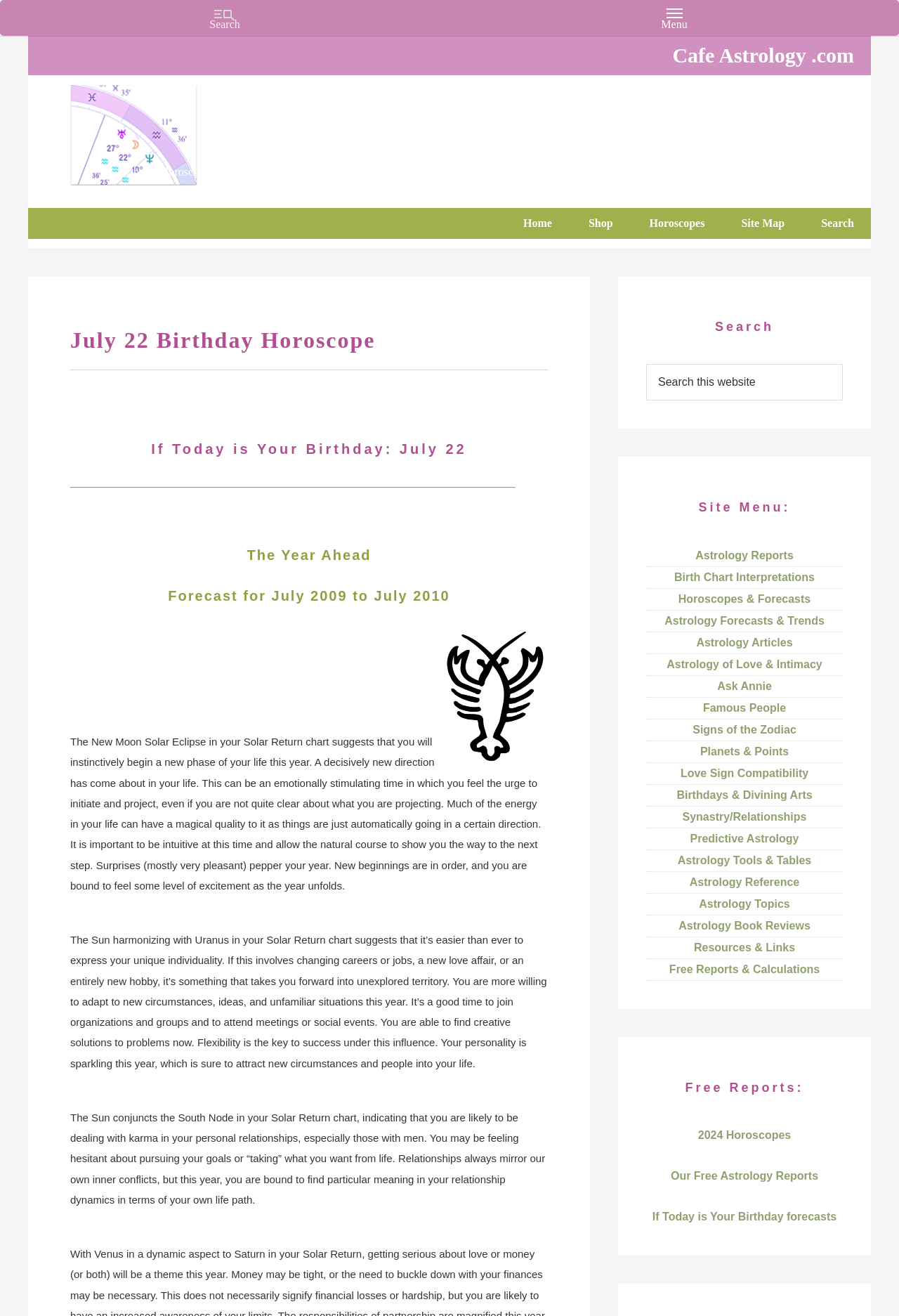Provide a one-word or brief phrase answer to the question:
What is the relationship between the Sun and Uranus in the Solar Return chart?

Easy self-expression